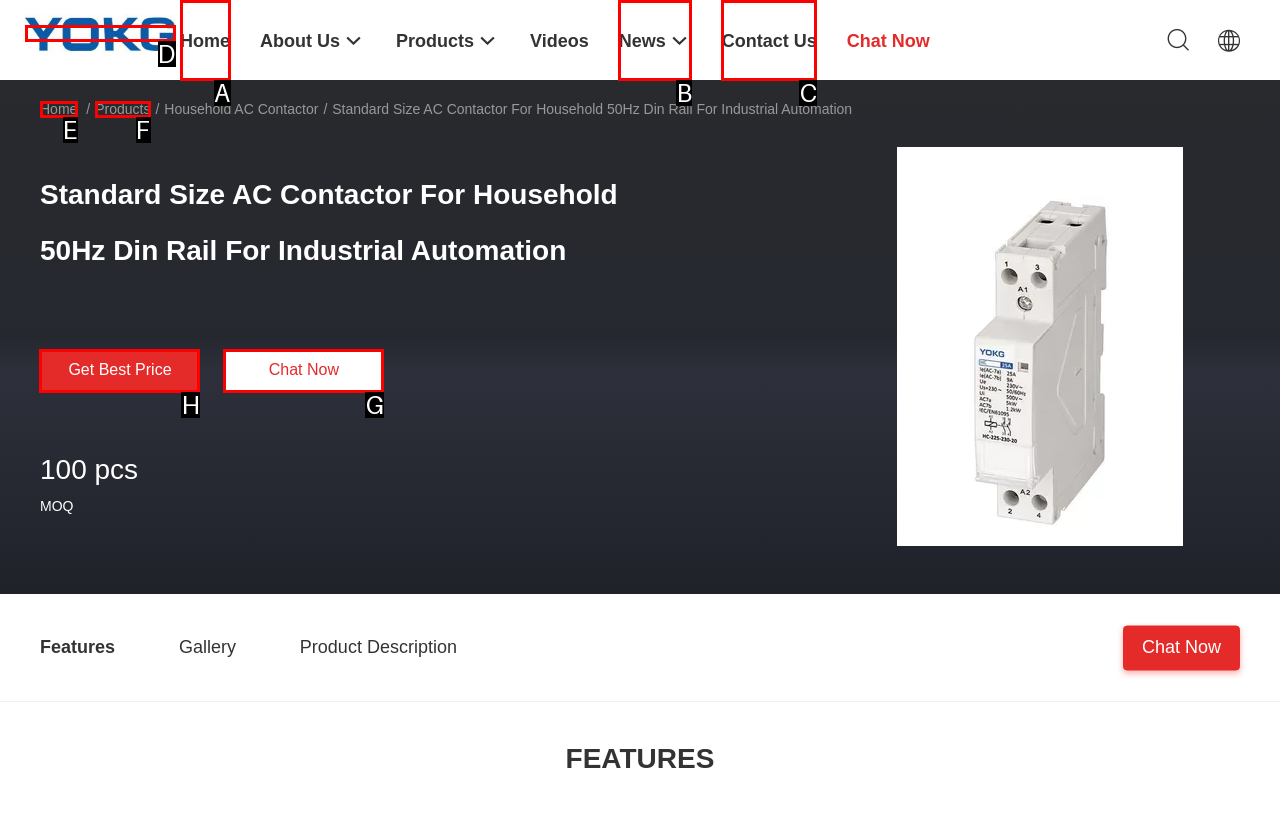Which HTML element should be clicked to perform the following task: Get the best price
Reply with the letter of the appropriate option.

H